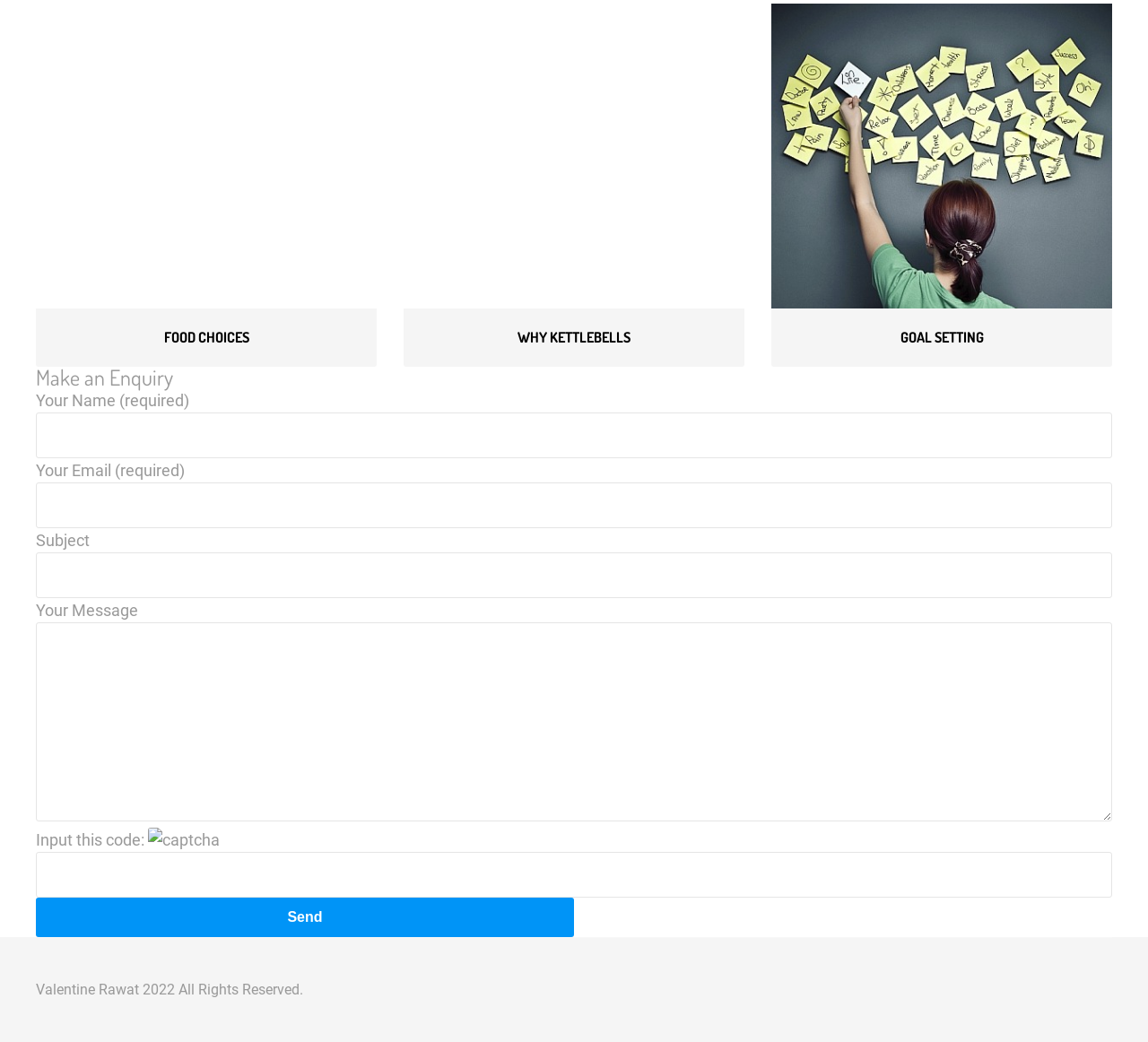What is the text at the bottom of the webpage?
Refer to the screenshot and answer in one word or phrase.

Valentine Rawat 2022 All Rights Reserved.